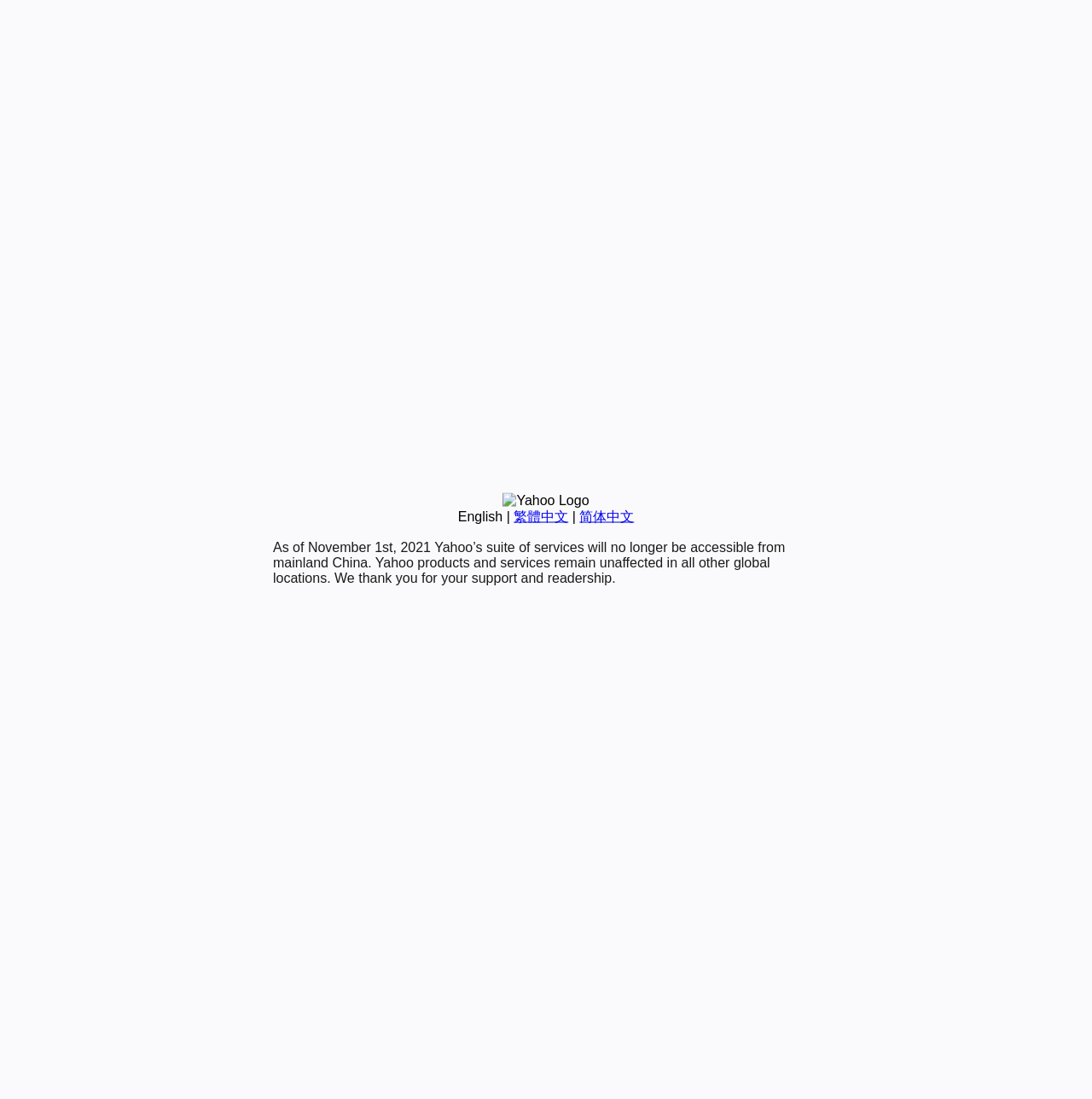Identify the bounding box coordinates for the UI element described by the following text: "English". Provide the coordinates as four float numbers between 0 and 1, in the format [left, top, right, bottom].

[0.419, 0.463, 0.46, 0.476]